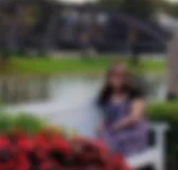Provide a one-word or short-phrase response to the question:
What is the dominant color of the flowers in the scene?

Red